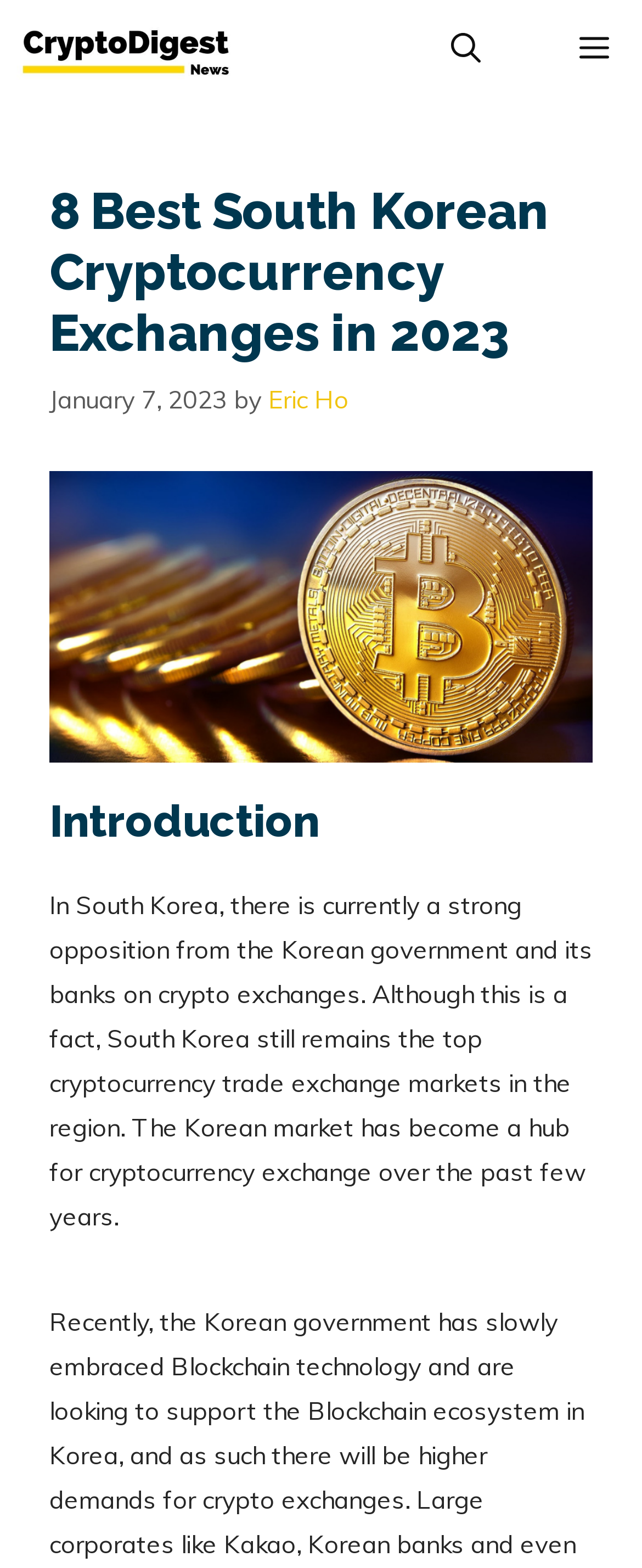Identify the bounding box for the UI element described as: "title="Crypto Digest News"". The coordinates should be four float numbers between 0 and 1, i.e., [left, top, right, bottom].

[0.026, 0.0, 0.368, 0.063]